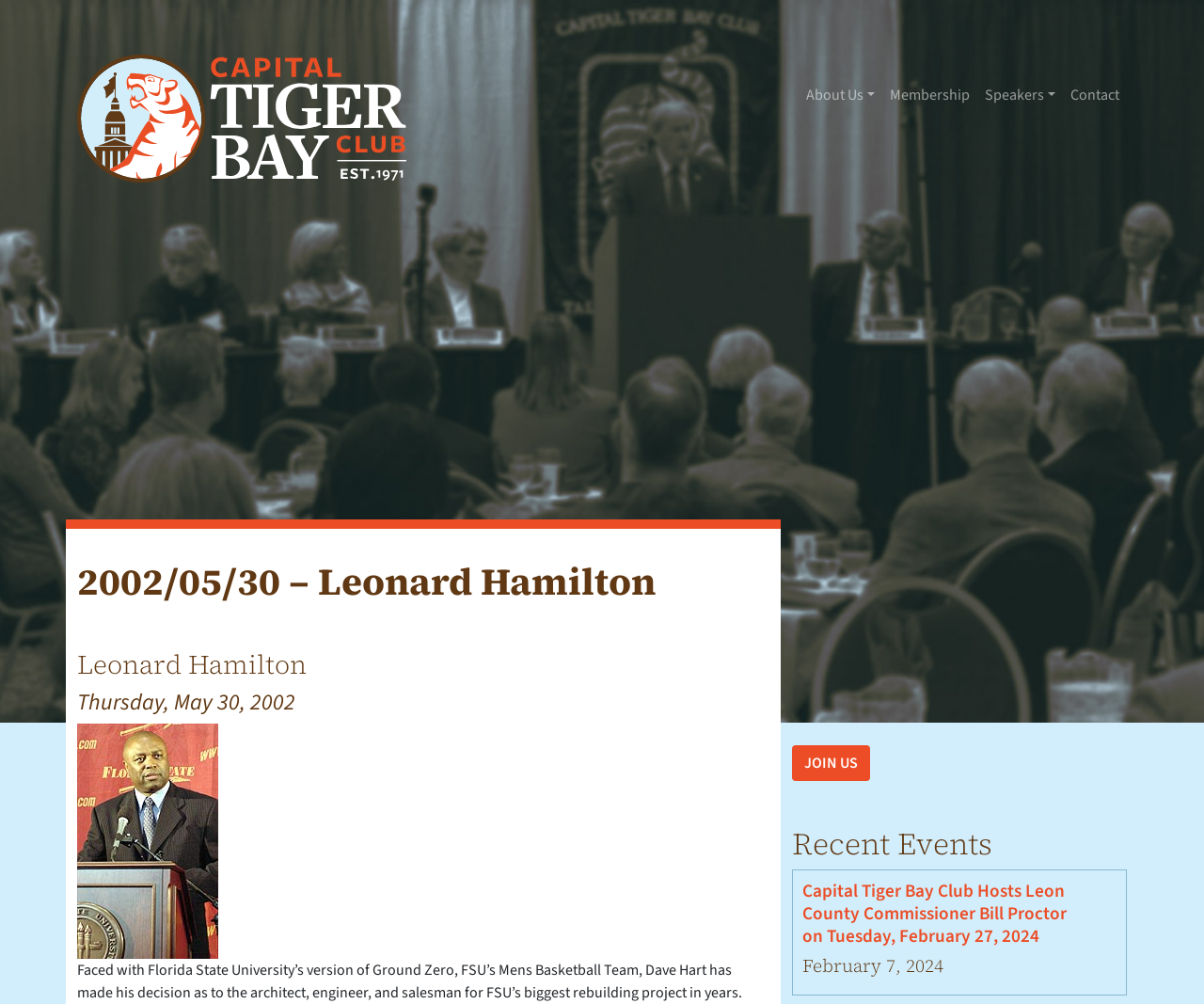Create an elaborate caption that covers all aspects of the webpage.

The webpage appears to be an event page for the Capital Tiger Bay Club, specifically featuring a speaker event with Leonard Hamilton on May 30, 2002. 

At the top of the page, there is a main navigation section with links to "Capital Tiger Bay Club", "About Us", "Membership", "Speakers", and "Contact". The "Capital Tiger Bay Club" link is accompanied by an image. 

Below the navigation section, there is a header area with three headings. The first heading reads "2002/05/30 – Leonard Hamilton", the second heading is "Leonard Hamilton", and the third heading is "Thursday, May 30, 2002". 

To the right of the header area, there is an image of Leonard Hamilton. 

Further down the page, there are two complementary sections. The first section contains a "JOIN US" link, and the second section has a heading that reads "Recent Events". 

Below the complementary sections, there is a heading that reads "Capital Tiger Bay Club Hosts Leon County Commissioner Bill Proctor on Tuesday, February 27, 2024", which is also a link. This is followed by another heading that reads "February 7, 2024".